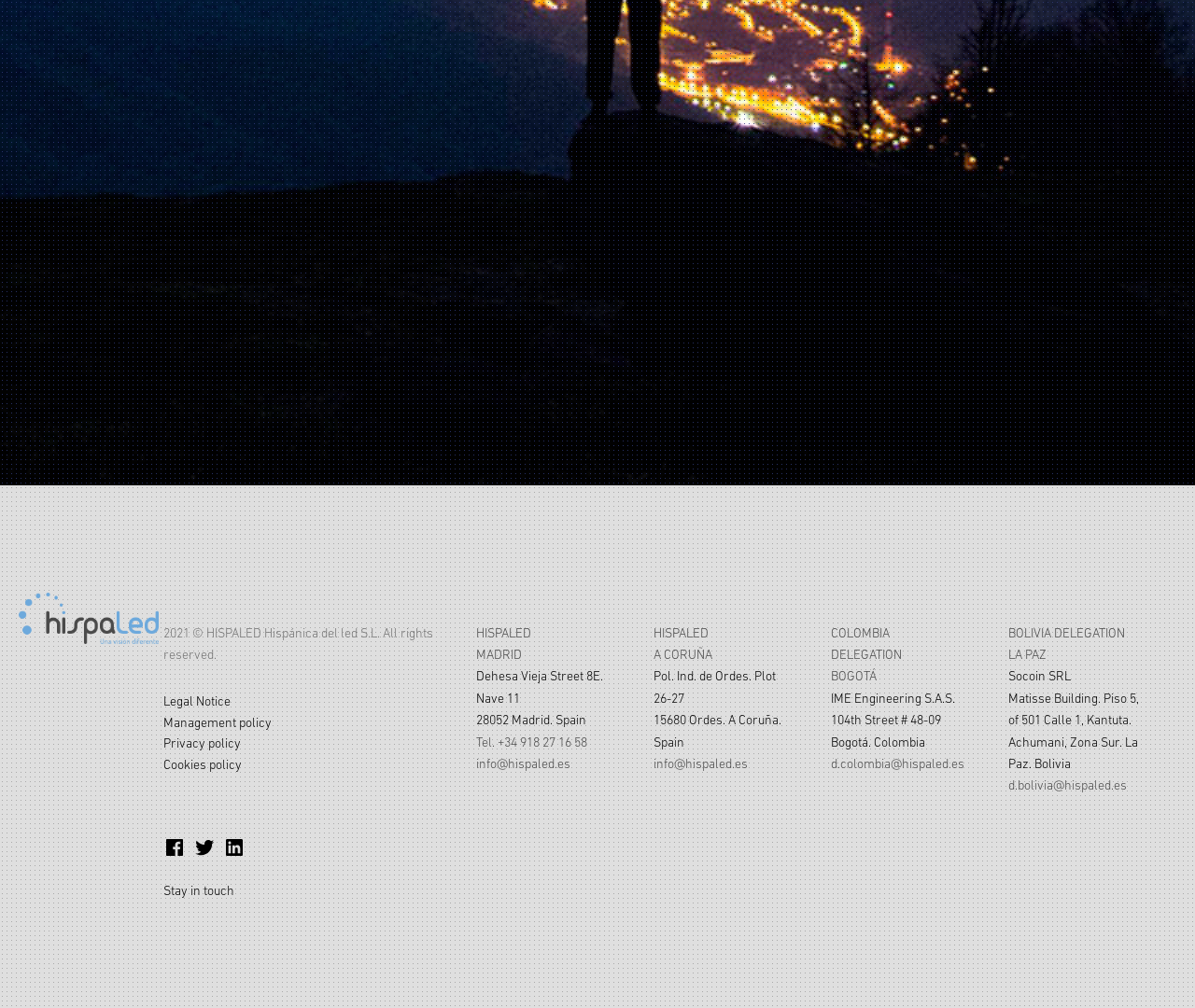Answer the following query concisely with a single word or phrase:
How many offices does Hispaled have?

3